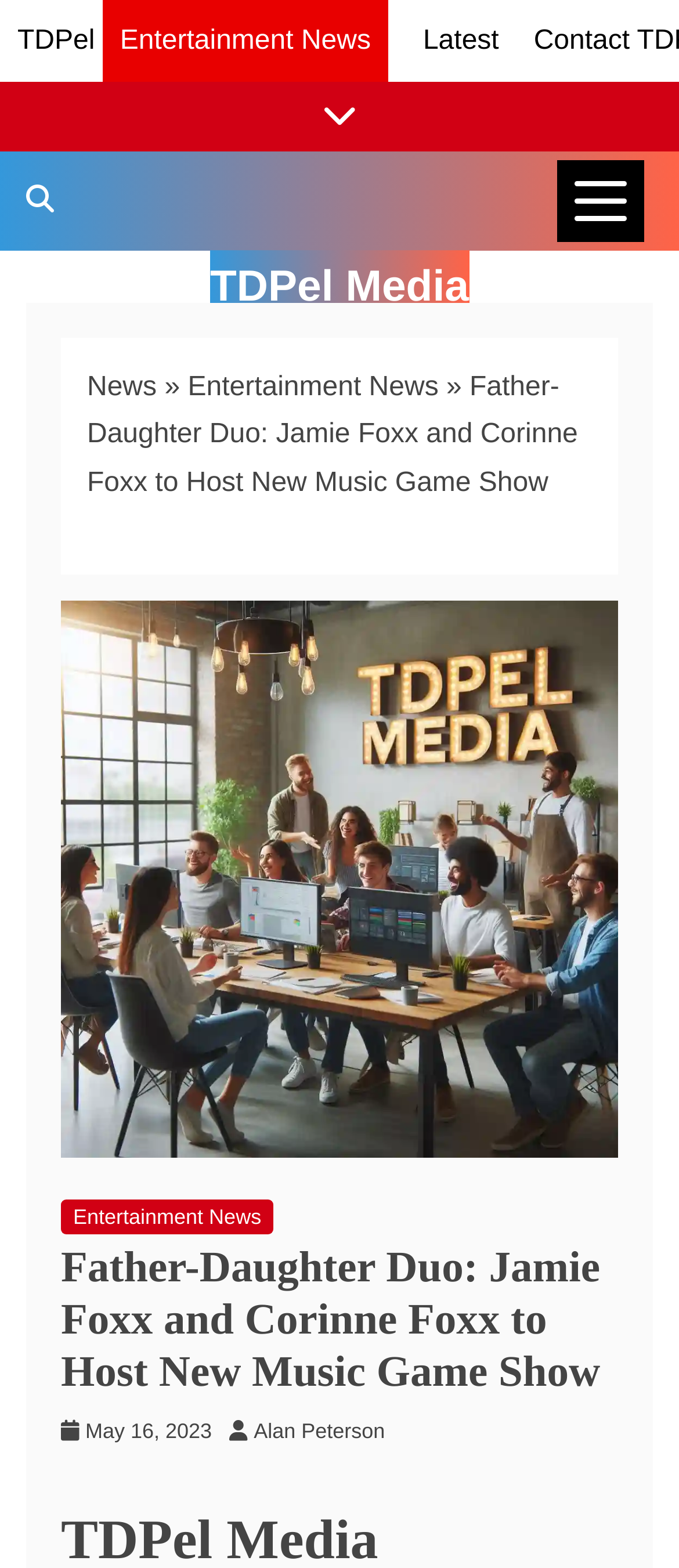What is the name of the website?
Please give a detailed and elaborate answer to the question based on the image.

The name of the website can be found at the top left corner of the webpage, where it says 'TDPel' as a link.